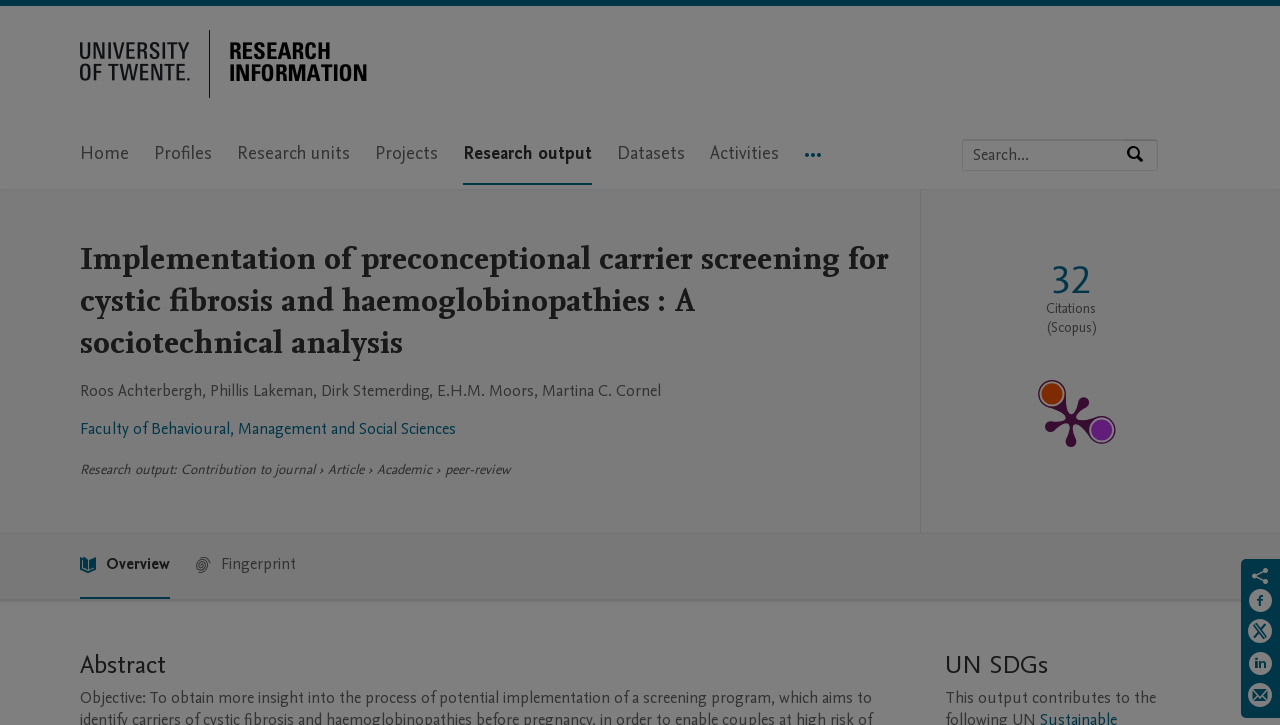Create a full and detailed caption for the entire webpage.

This webpage is about a research article titled "Implementation of preconceptional carrier screening for cystic fibrosis and haemoglobinopathies: A sociotechnical analysis" from the University of Twente Research Information. 

At the top left corner, there is a University of Twente Research Information logo. Next to it, there is a main navigation menu with eight items: Home, Profiles, Research units, Projects, Research output, Datasets, Activities, and More navigation options. 

Below the navigation menu, there is a search bar with a label "Search by expertise, name or affiliation" and a search button. 

The main content of the webpage is divided into several sections. The first section displays the title of the research article, followed by the authors' names: Roos Achterbergh, Phillis Lakeman, Dirk Stemerding, E.H.M. Moors, and Martina C. Cornel. 

Below the authors' names, there is a section showing the research output information, including the type of contribution, which is an article, and the fact that it is an academic, peer-reviewed publication. 

To the right of the research output section, there is a publication metrics section, which displays the number of citations from Scopus and provides a link to the PlumX Metrics Detail Page. 

Further down, there are three sections: Overview, Fingerprint, and Abstract. The Abstract section is headed by a heading element, indicating that it contains a summary of the research article. 

At the bottom of the page, there are three social media sharing links: Share on Facebook, Share on Twitter, and Share on LinkedIn, as well as a link to share the article by email.